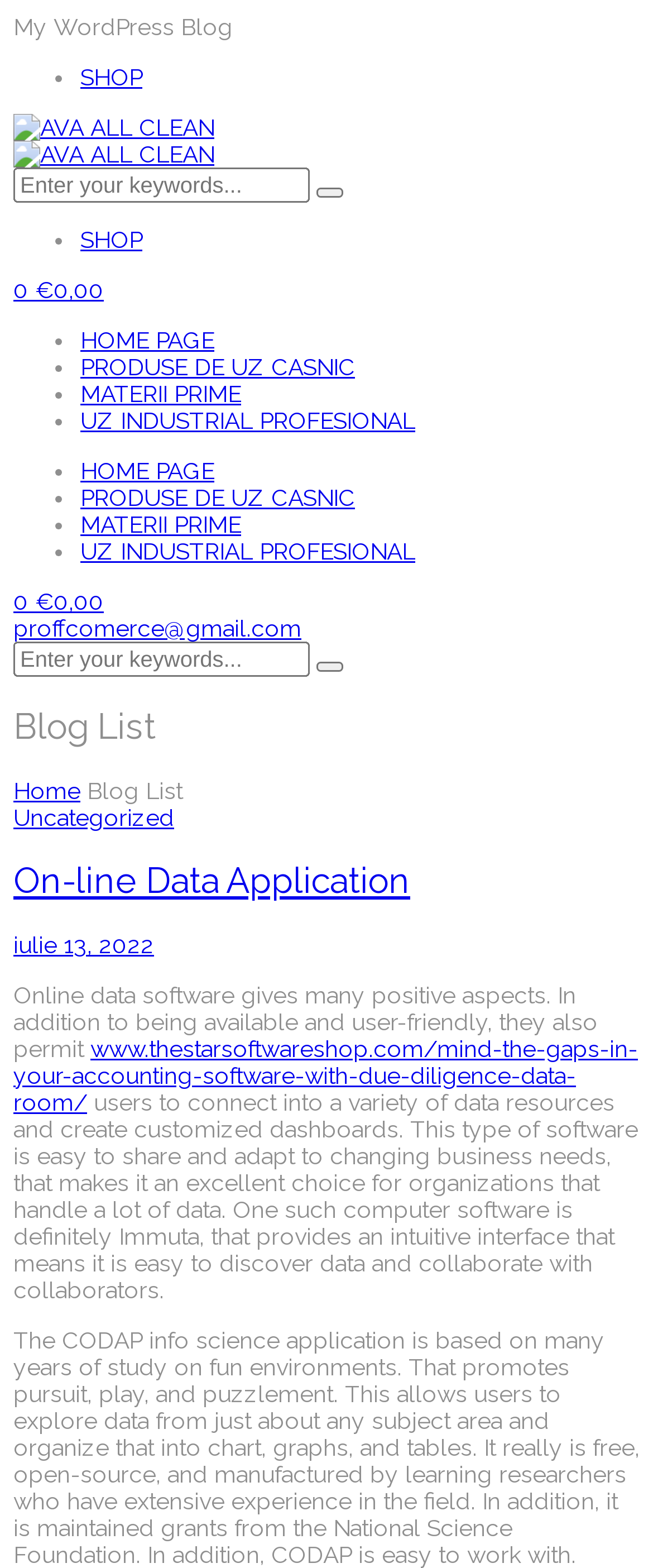What is the name of the blog? Examine the screenshot and reply using just one word or a brief phrase.

My WordPress Blog